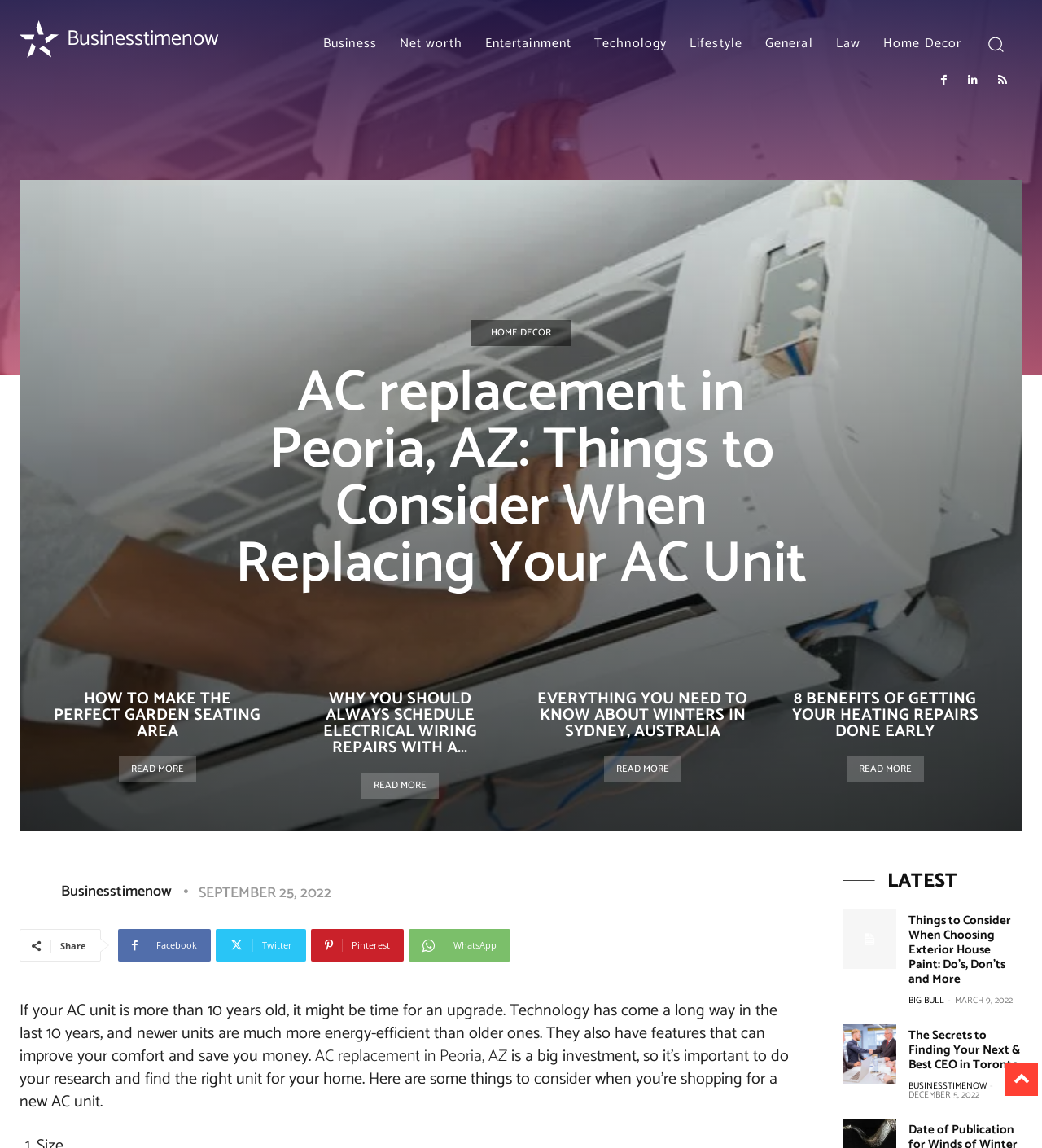Please determine the bounding box coordinates of the element's region to click for the following instruction: "Click on the 'Search' button".

[0.934, 0.018, 0.977, 0.057]